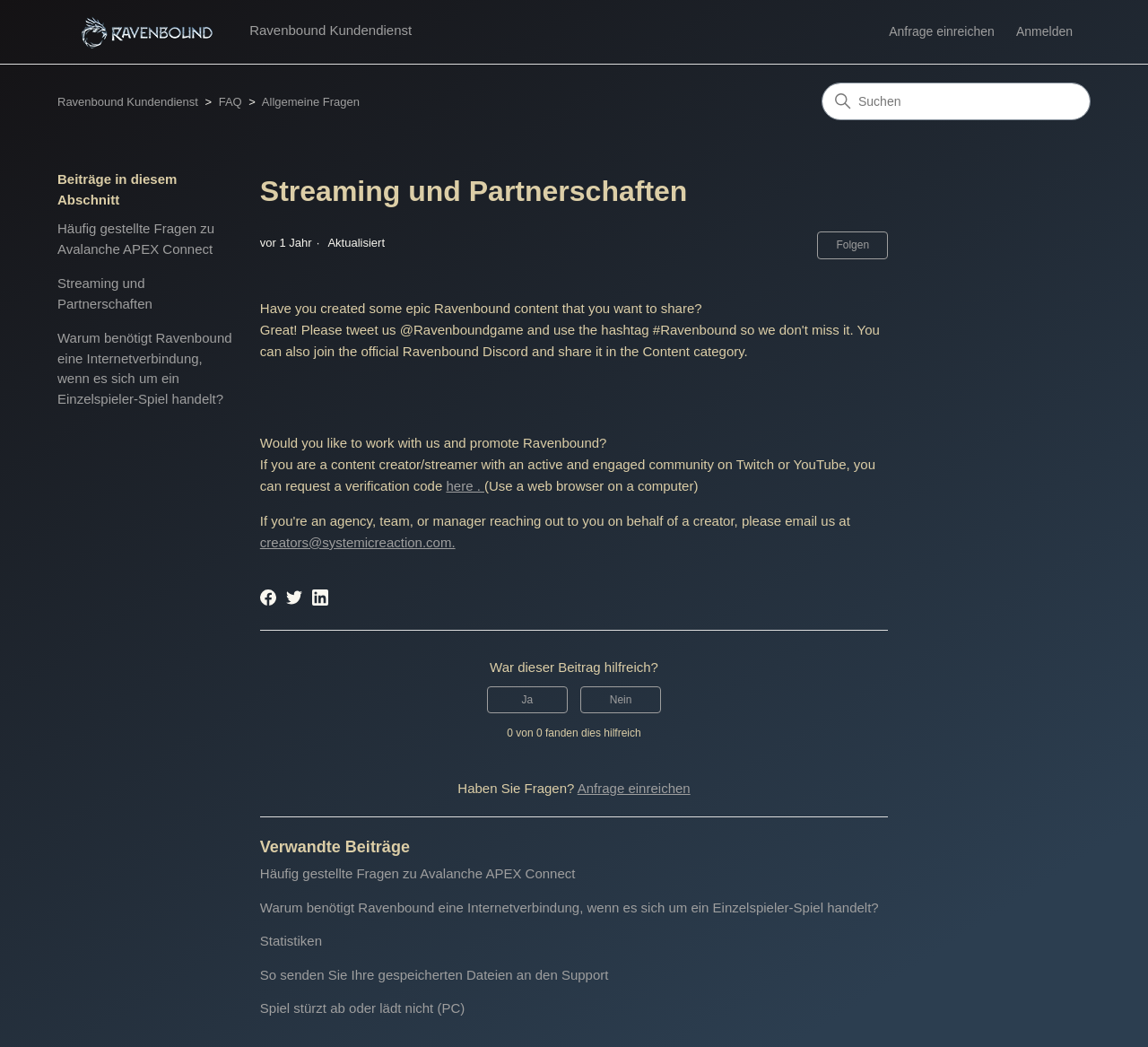Given the description "Ja", provide the bounding box coordinates of the corresponding UI element.

[0.424, 0.656, 0.494, 0.681]